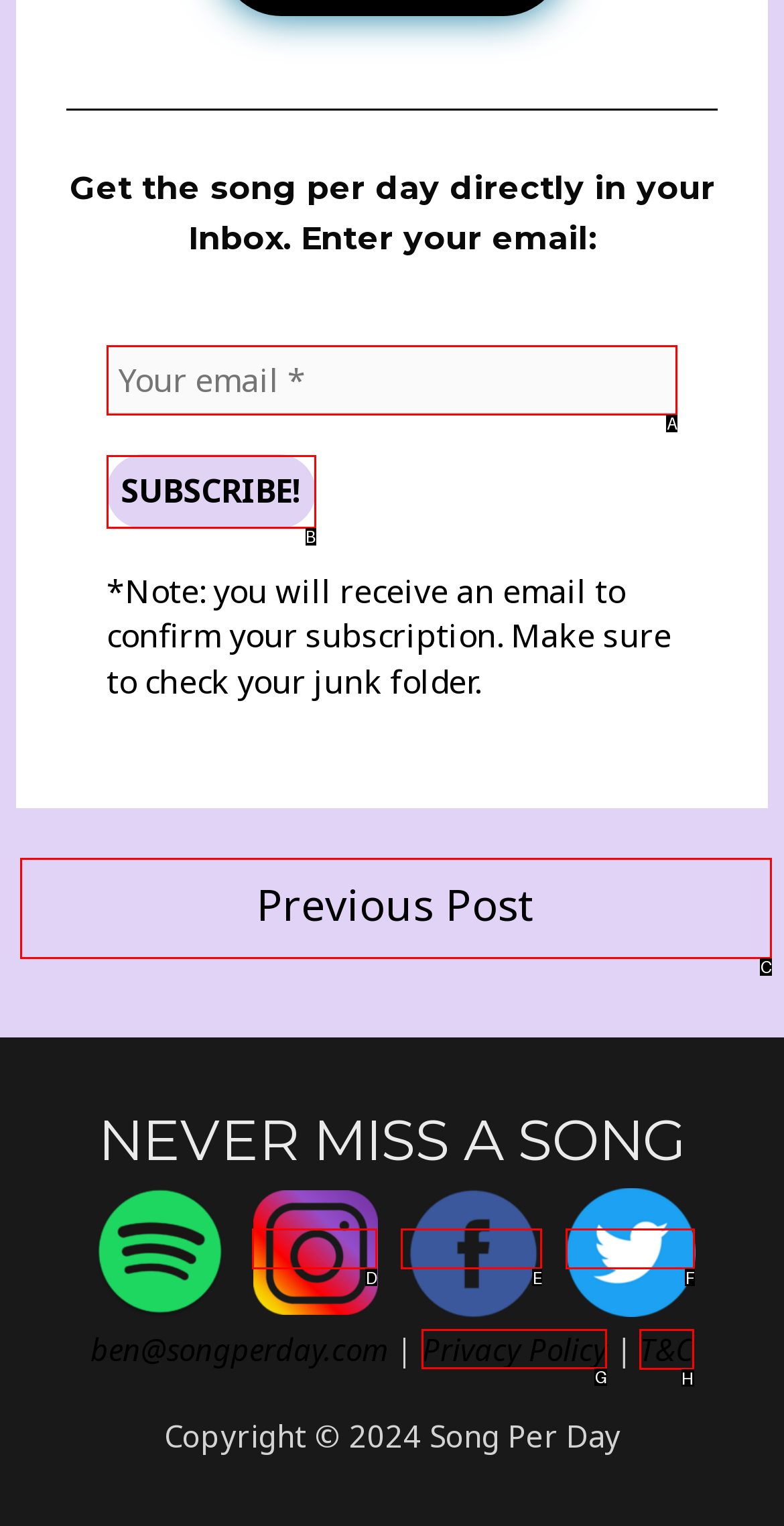Point out which UI element to click to complete this task: Check the privacy policy
Answer with the letter corresponding to the right option from the available choices.

G